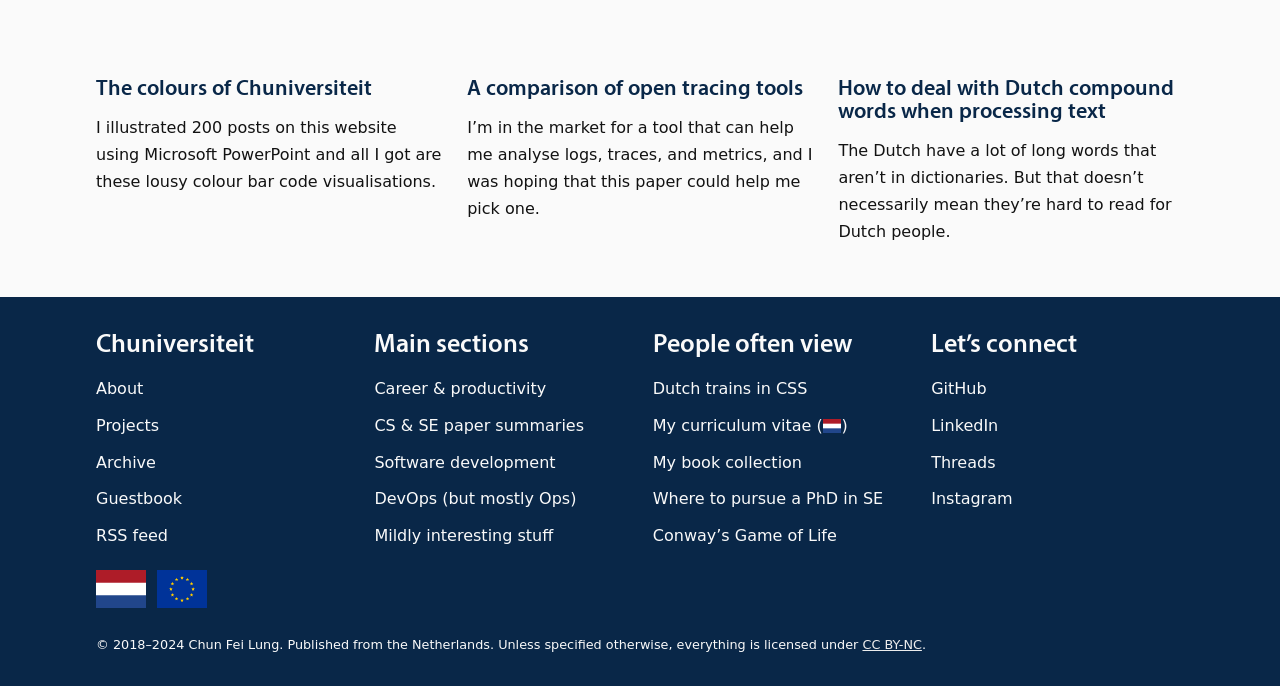Determine the bounding box coordinates of the UI element that matches the following description: "Construction Management". The coordinates should be four float numbers between 0 and 1 in the format [left, top, right, bottom].

None